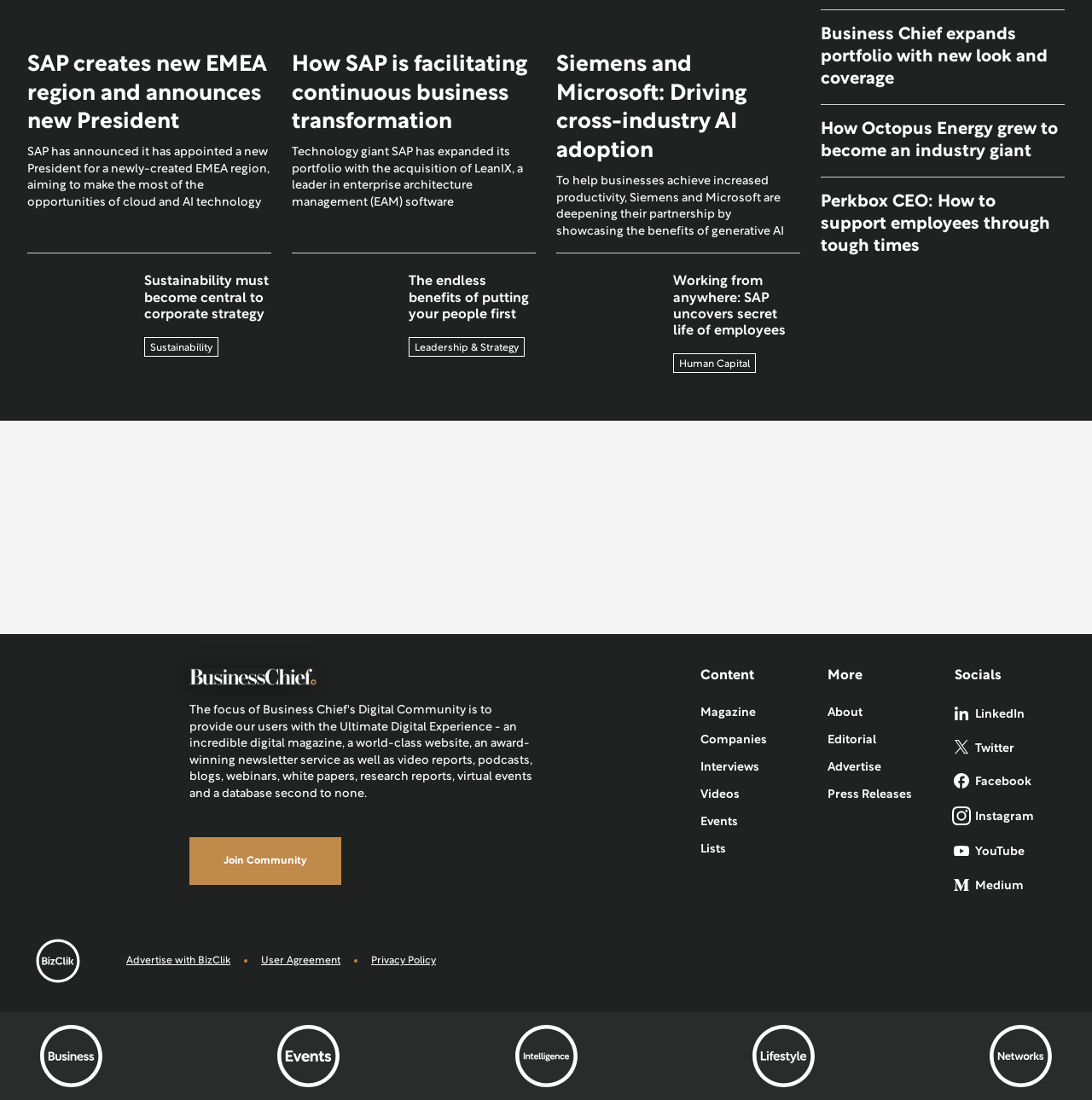Find and specify the bounding box coordinates that correspond to the clickable region for the instruction: "Visit the Magazine section".

[0.641, 0.634, 0.692, 0.66]